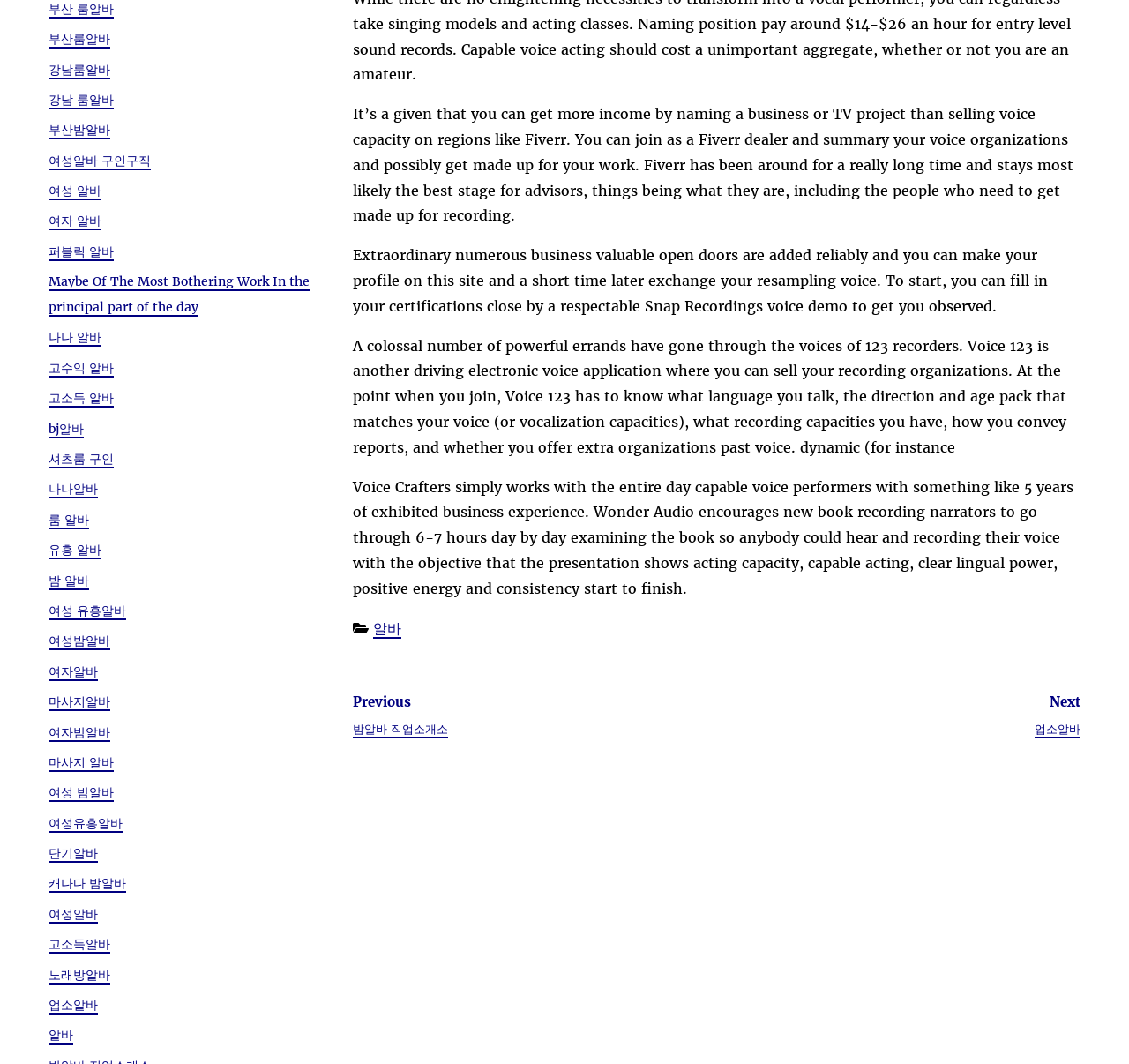Specify the bounding box coordinates for the region that must be clicked to perform the given instruction: "Navigate to Posts".

[0.312, 0.642, 0.957, 0.705]